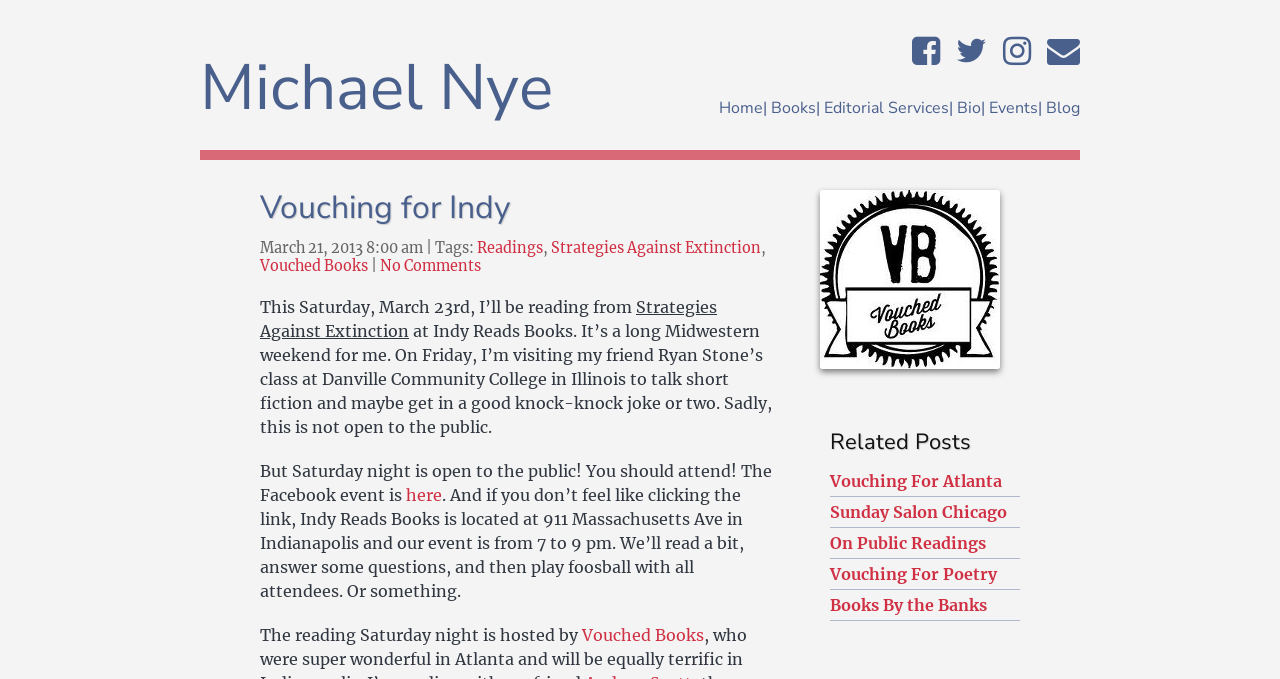Give an extensive and precise description of the webpage.

The webpage is about an author, Michael Nye, and his literary activities. At the top, there is a navigation menu with links to different sections of the website, including Home, Books, Editorial Services, Bio, Events, and Blog. Below the navigation menu, there is a heading "Vouching for Indy" with a link to the same title.

The main content of the webpage is a blog post about an upcoming reading event at Indy Reads Books. The post is dated March 21, 2013, and mentions that the author will be reading from his book "Strategies Against Extinction" on Saturday, March 23rd. The event is open to the public and will take place from 7 to 9 pm.

The post also mentions that the author will be visiting a friend's class at Danville Community College in Illinois on Friday, but this event is not open to the public. There are links to Facebook and other social media platforms at the top right corner of the page.

Below the blog post, there is a section titled "Related Posts" with links to other blog posts, including "Vouching For Atlanta", "Sunday Salon Chicago", "On Public Readings", "Vouching For Poetry", and "Books By the Banks". There is also a complementary section at the bottom of the page with a link to "Vouching for Indy".